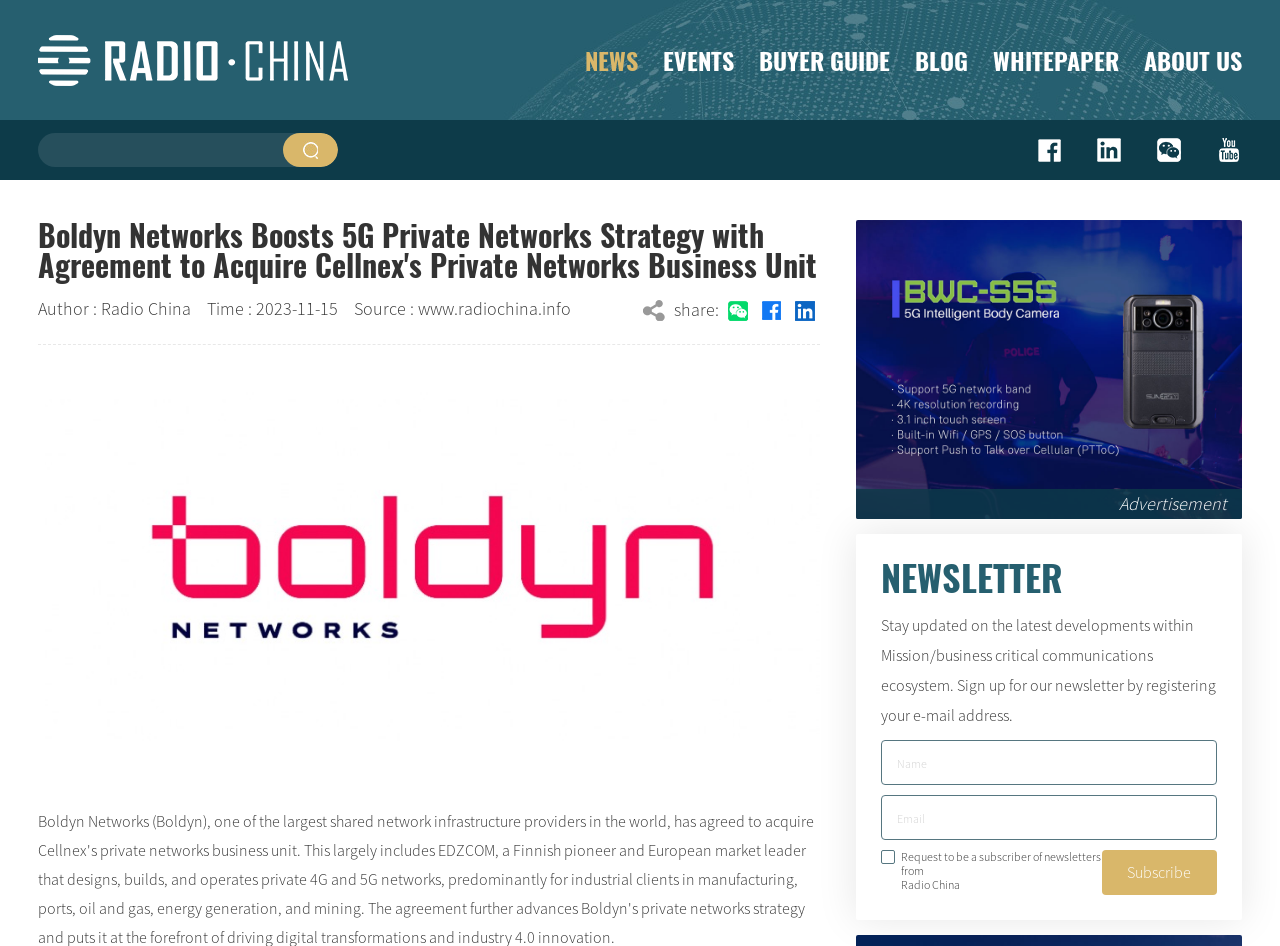Show the bounding box coordinates of the element that should be clicked to complete the task: "Read the article from Radio China".

[0.327, 0.314, 0.446, 0.338]